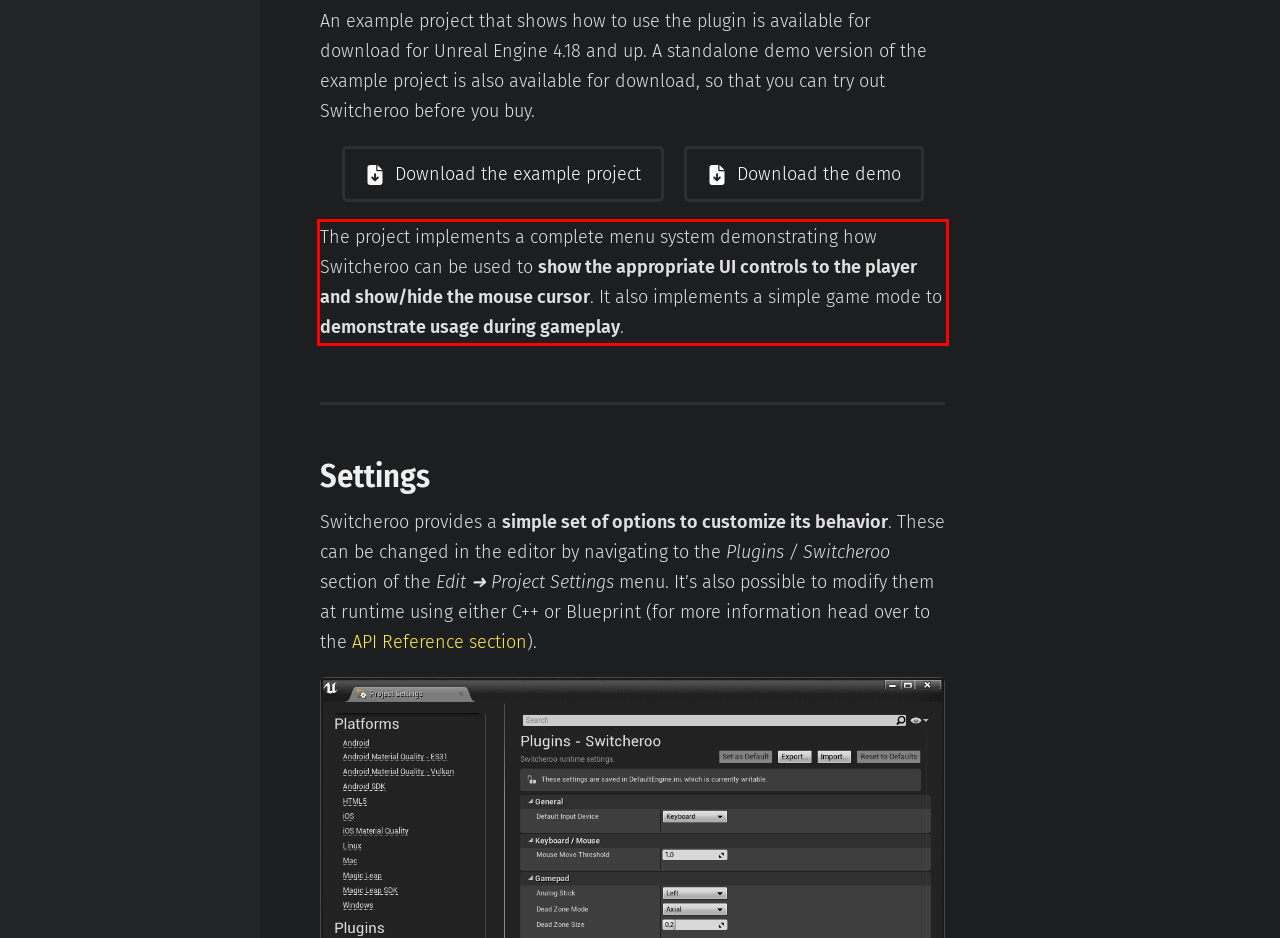The screenshot provided shows a webpage with a red bounding box. Apply OCR to the text within this red bounding box and provide the extracted content.

The project implements a complete menu system demonstrating how Switcheroo can be used to show the appropriate UI controls to the player and show/hide the mouse cursor. It also implements a simple game mode to demonstrate usage during gameplay.